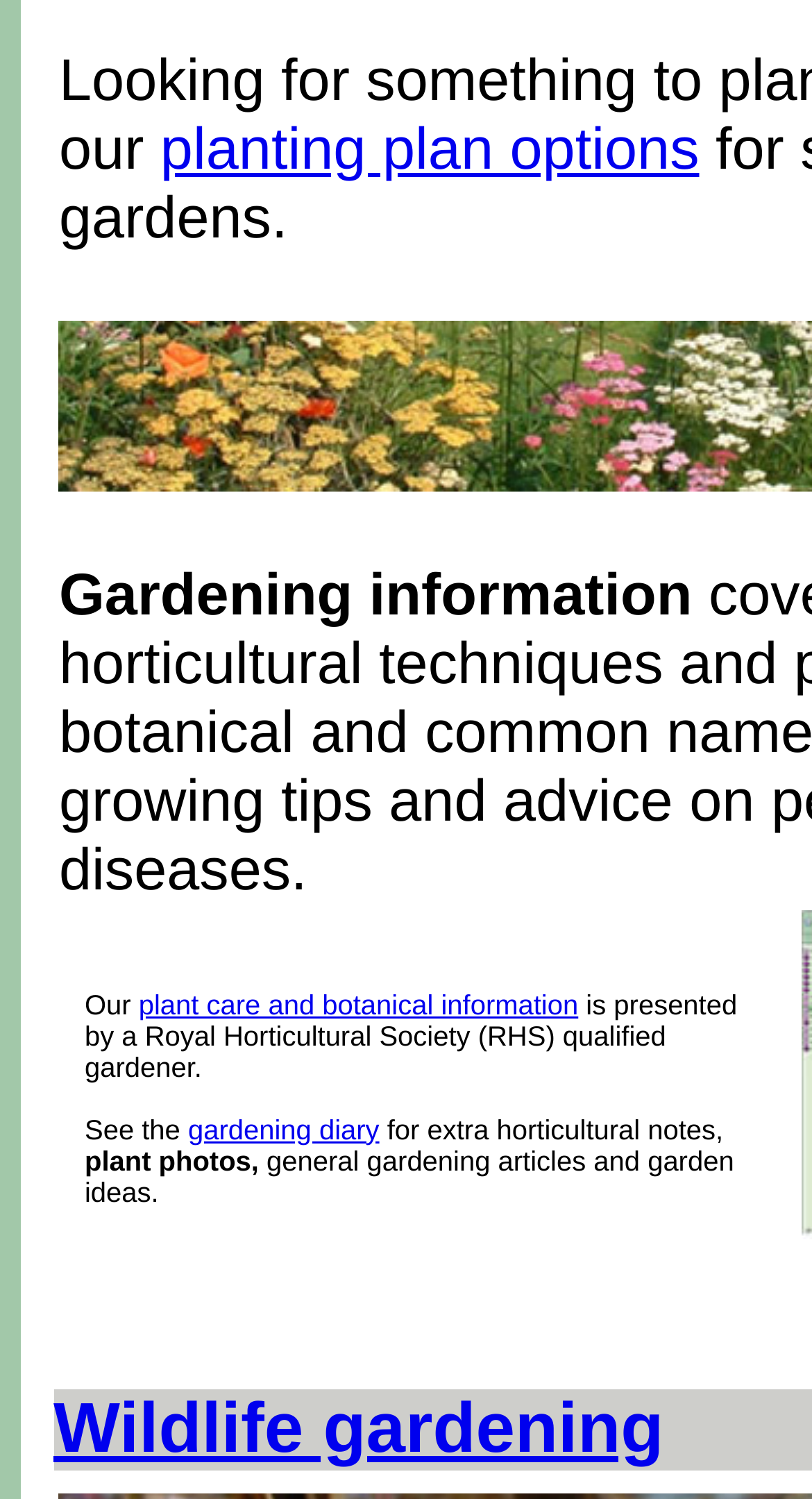Provide the bounding box coordinates of the HTML element described by the text: "plant care and botanical information".

[0.171, 0.66, 0.712, 0.681]